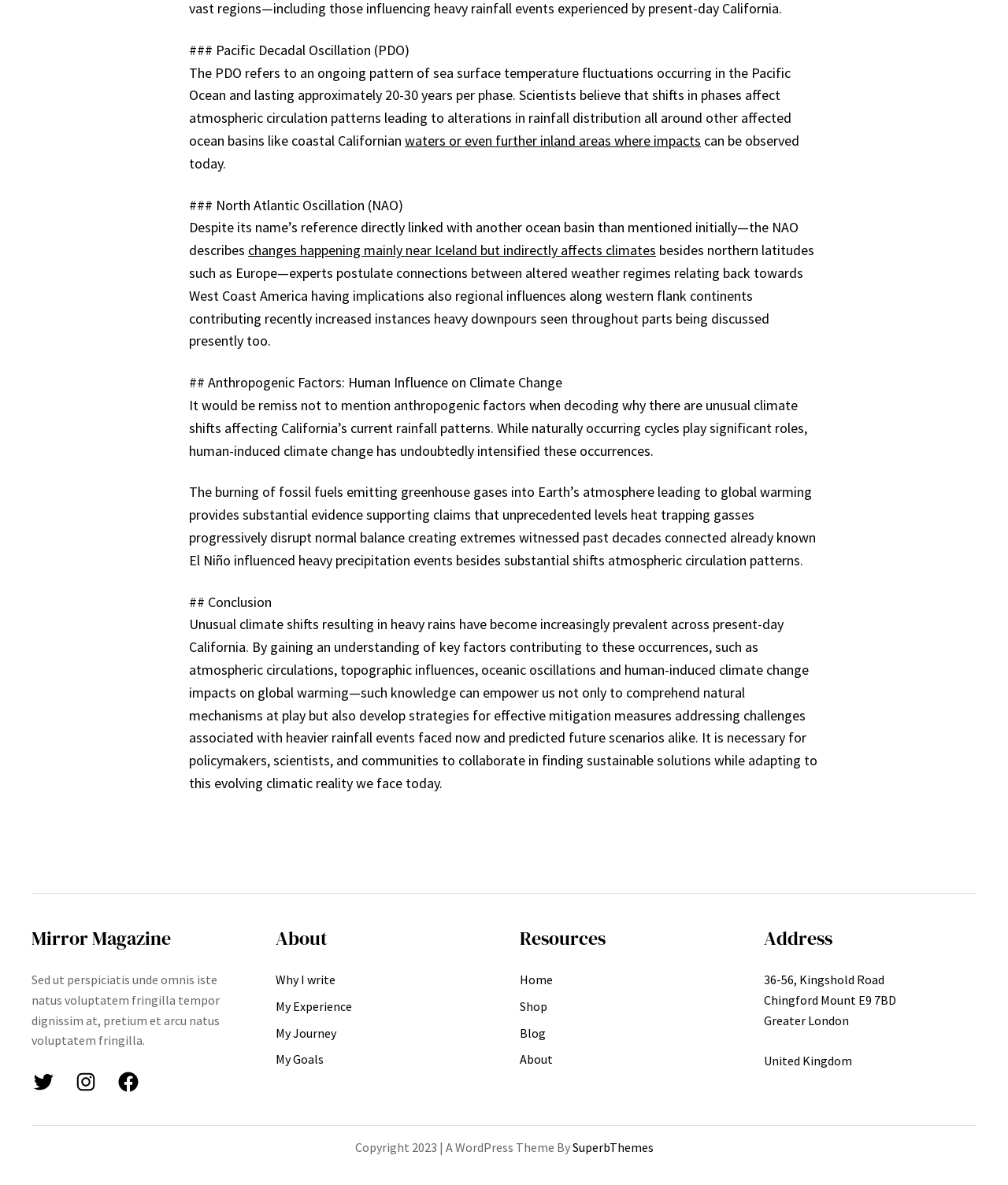Can you find the bounding box coordinates for the element to click on to achieve the instruction: "Visit the About page"?

[0.273, 0.781, 0.484, 0.803]